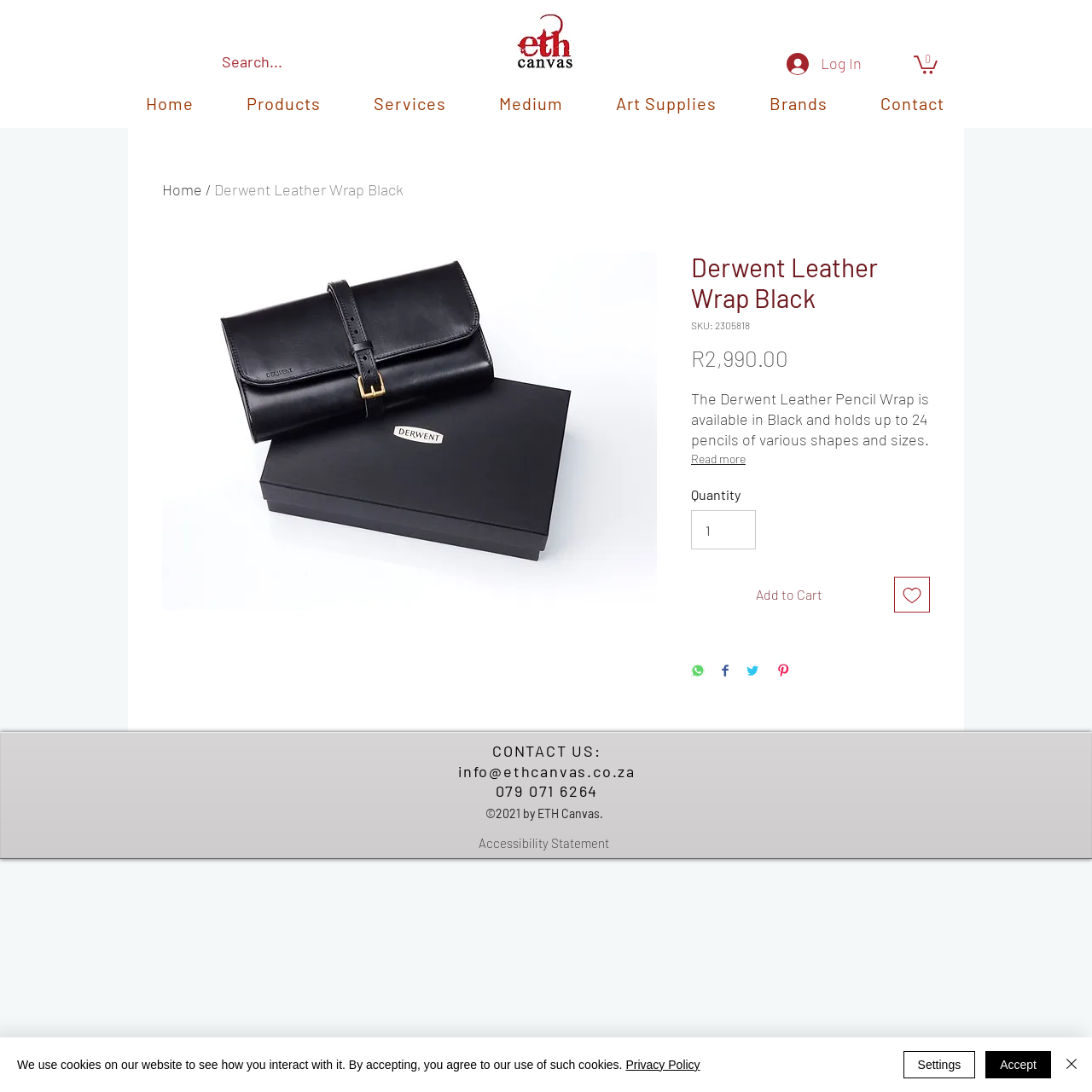Locate the bounding box coordinates of the element that should be clicked to fulfill the instruction: "Search for products".

[0.203, 0.038, 0.321, 0.074]